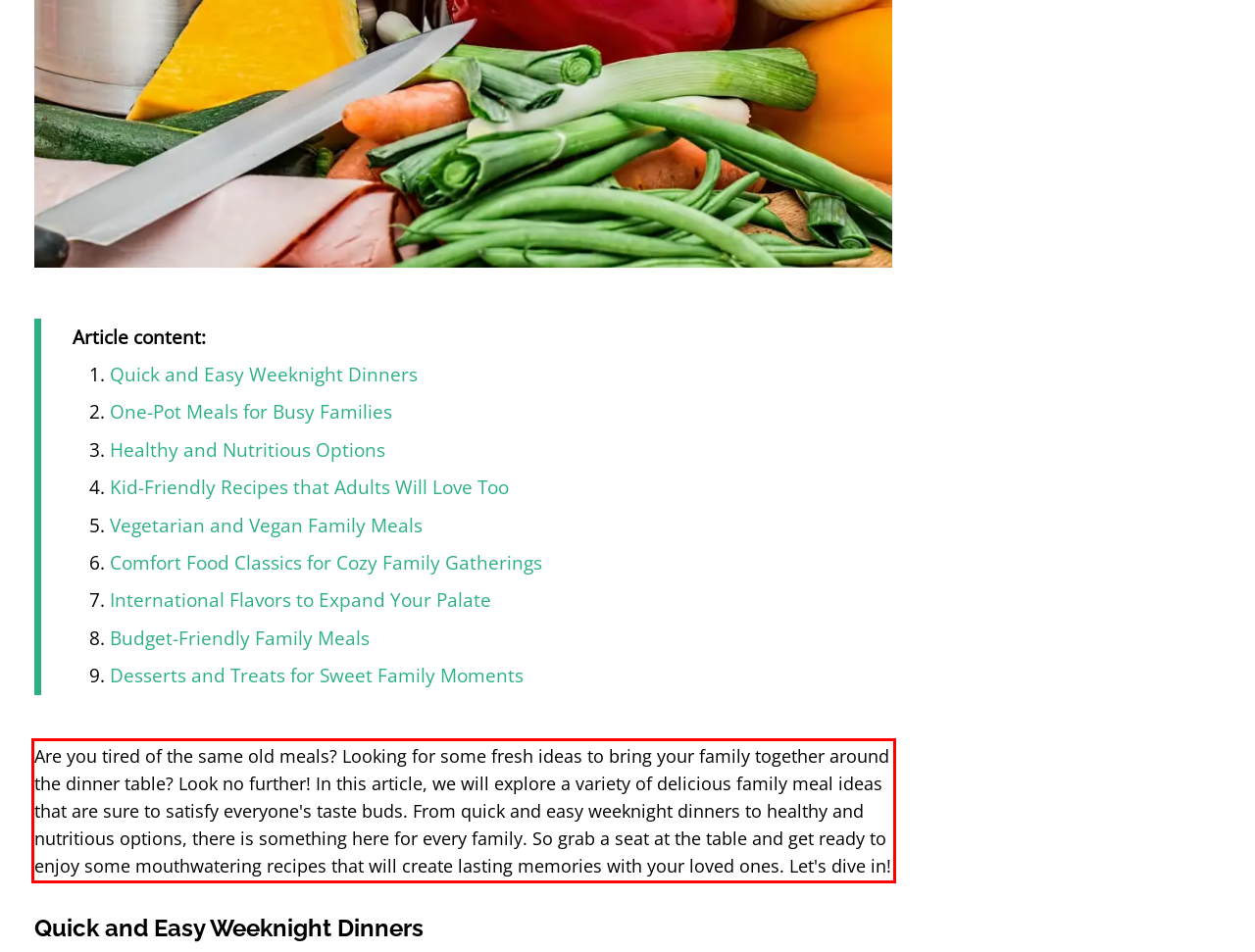Given a webpage screenshot with a red bounding box, perform OCR to read and deliver the text enclosed by the red bounding box.

Are you tired of the same old meals? Looking for some fresh ideas to bring your family together around the dinner table? Look no further! In this article, we will explore a variety of delicious family meal ideas that are sure to satisfy everyone's taste buds. From quick and easy weeknight dinners to healthy and nutritious options, there is something here for every family. So grab a seat at the table and get ready to enjoy some mouthwatering recipes that will create lasting memories with your loved ones. Let's dive in!